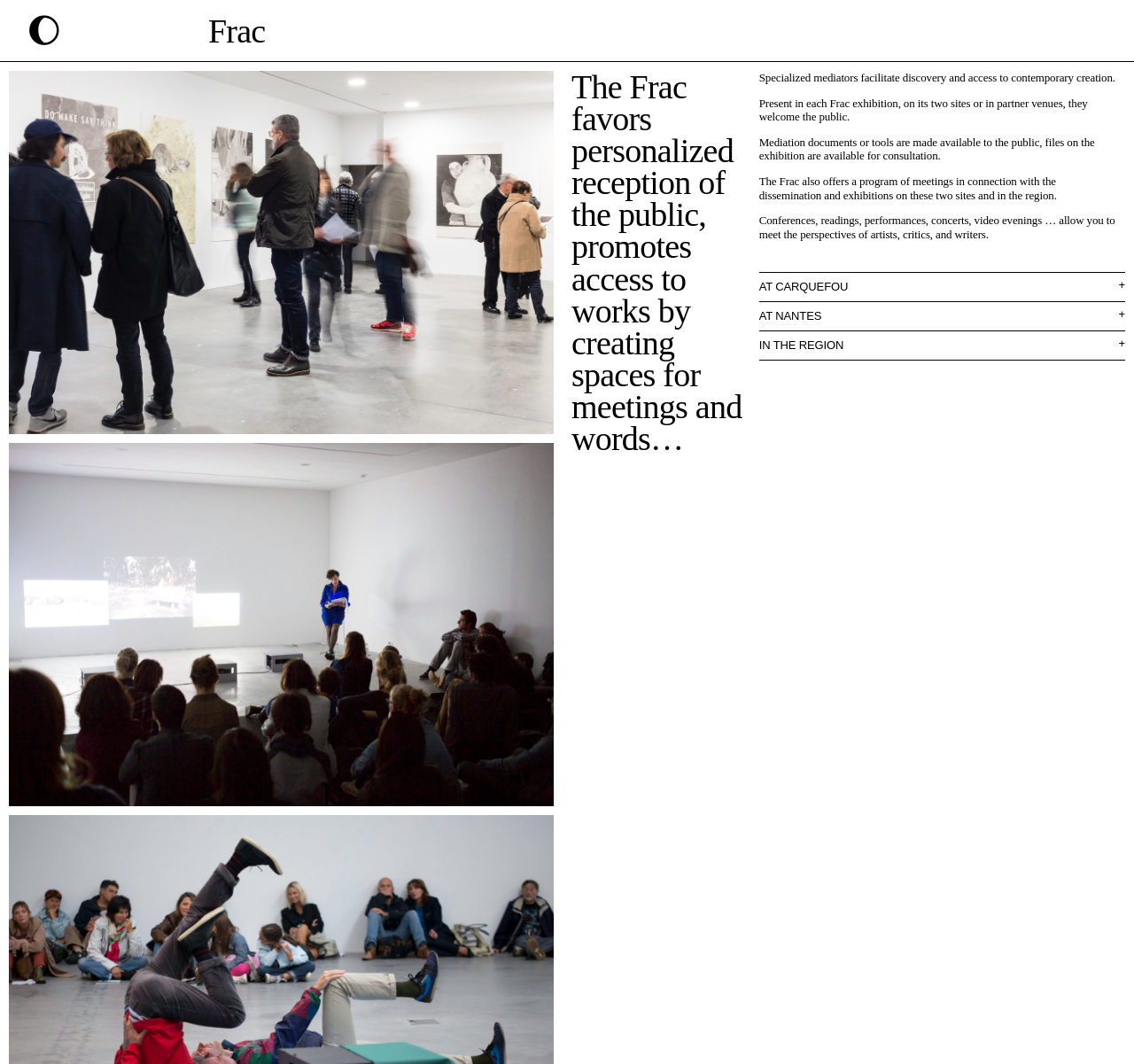Locate the bounding box coordinates of the clickable region to complete the following instruction: "Read about the team."

[0.023, 0.113, 0.066, 0.125]